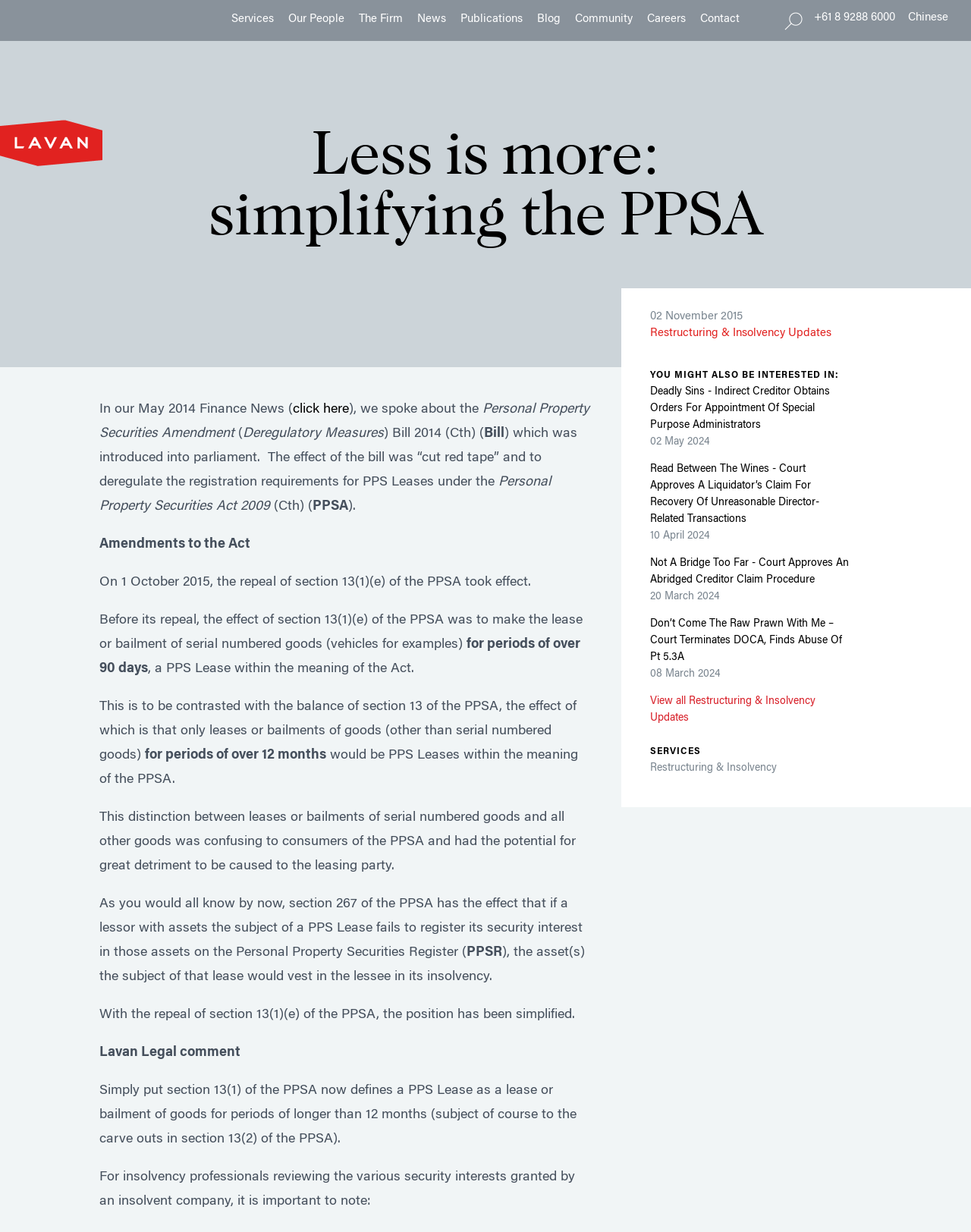Identify the bounding box coordinates for the element you need to click to achieve the following task: "Click Restructuring & Insolvency Updates". The coordinates must be four float values ranging from 0 to 1, formatted as [left, top, right, bottom].

[0.67, 0.264, 0.878, 0.278]